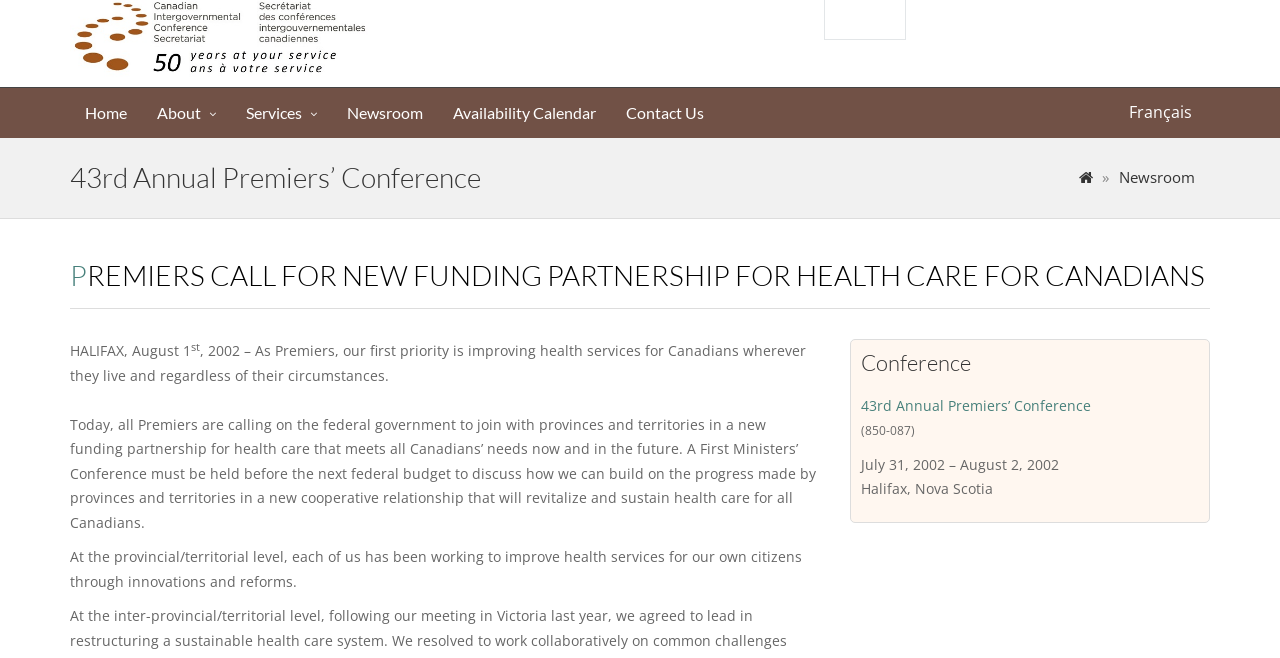Can you locate the main headline on this webpage and provide its text content?

43rd Annual Premiers’ Conference